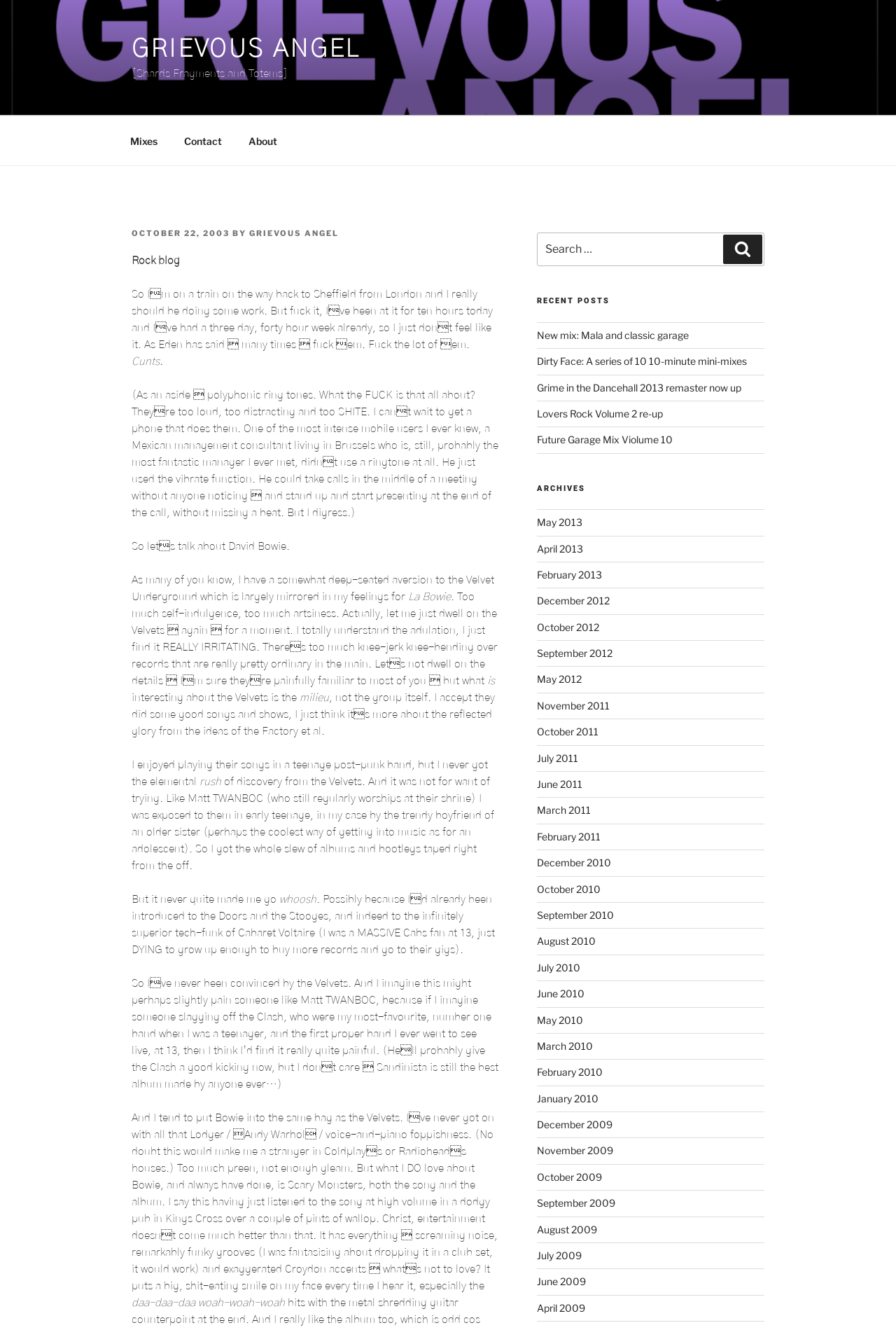Provide a one-word or brief phrase answer to the question:
What is the title of the blog post?

Grievous Angel